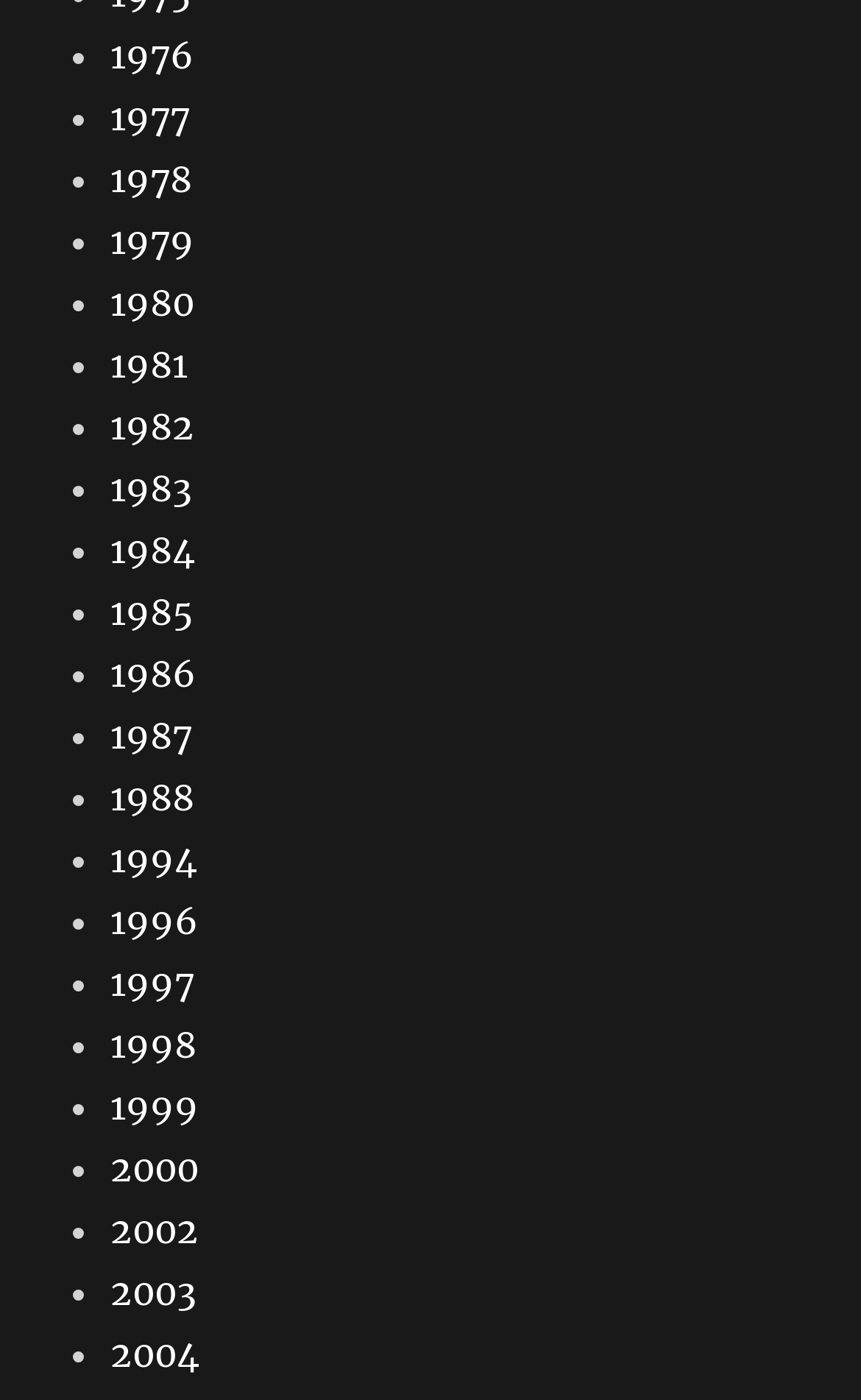What is the last year listed?
Based on the visual information, provide a detailed and comprehensive answer.

The last link on the webpage is '2004', which is located at the bottom of the list, indicating that it is the last year listed.